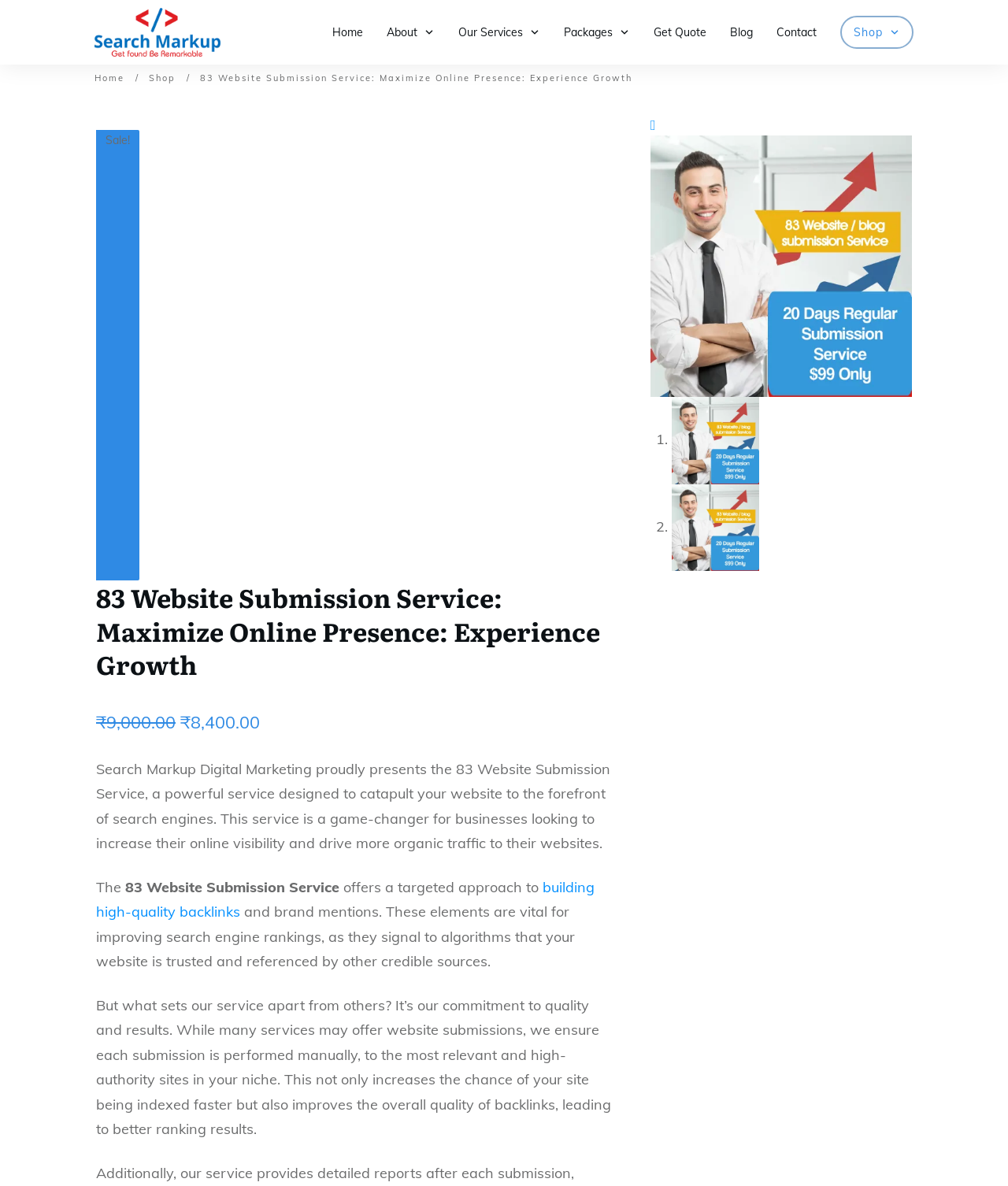Identify the bounding box for the UI element specified in this description: "building high-quality backlinks". The coordinates must be four float numbers between 0 and 1, formatted as [left, top, right, bottom].

[0.095, 0.74, 0.59, 0.776]